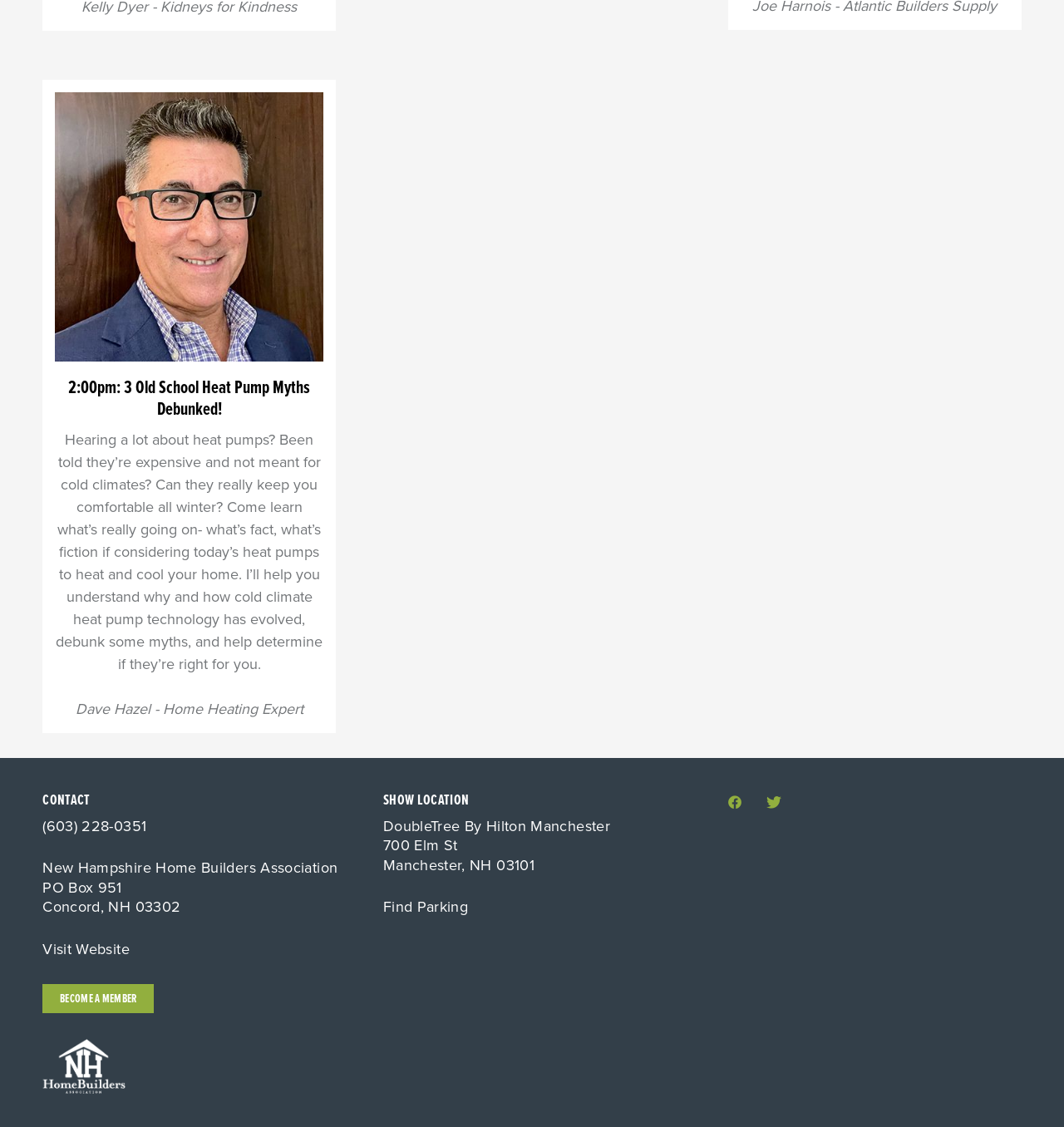Please determine the bounding box coordinates for the element with the description: "DoubleTree by Hilton Manchester".

[0.36, 0.723, 0.573, 0.743]